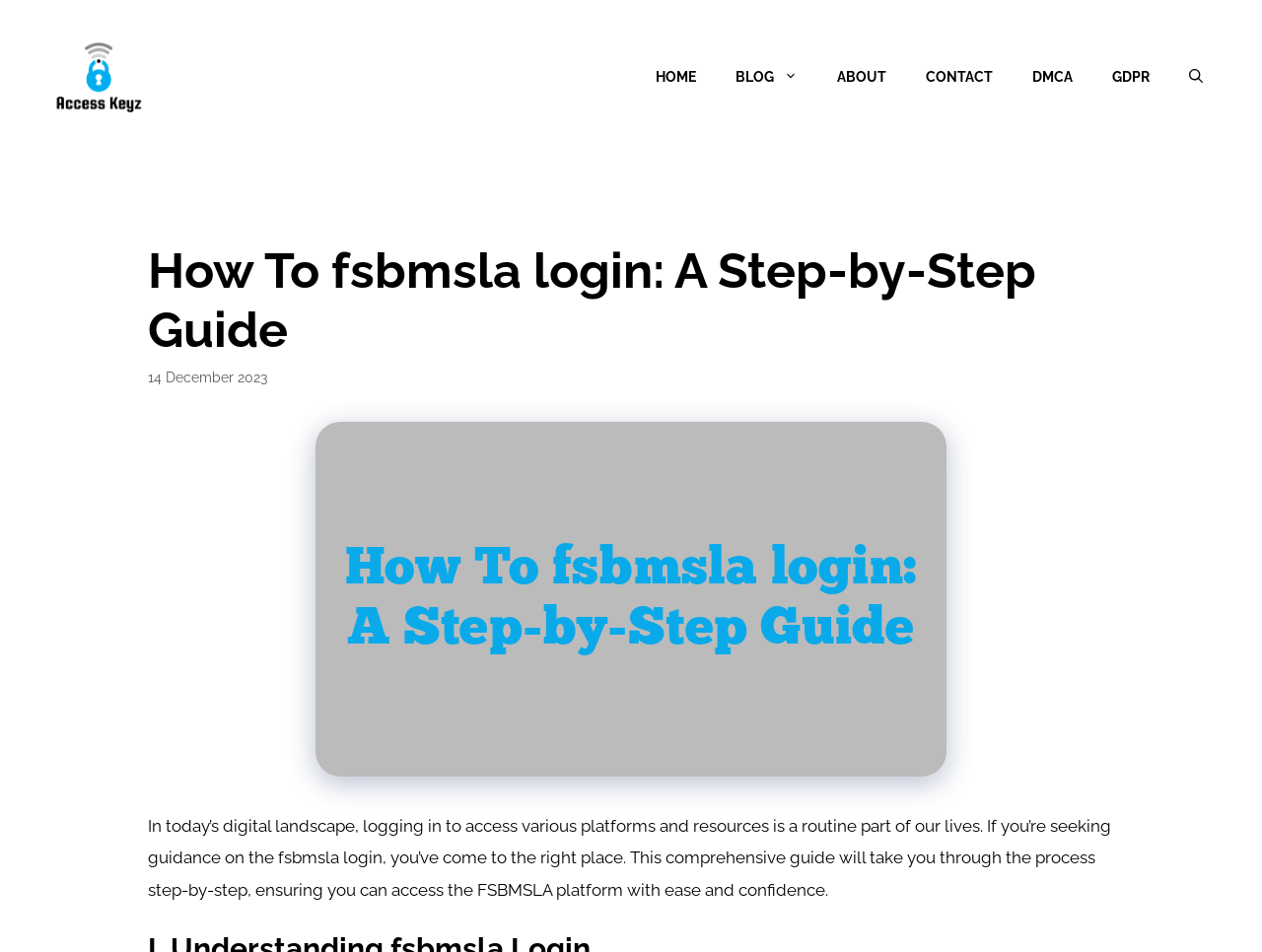Determine the coordinates of the bounding box that should be clicked to complete the instruction: "Open the search bar". The coordinates should be represented by four float numbers between 0 and 1: [left, top, right, bottom].

[0.927, 0.049, 0.969, 0.111]